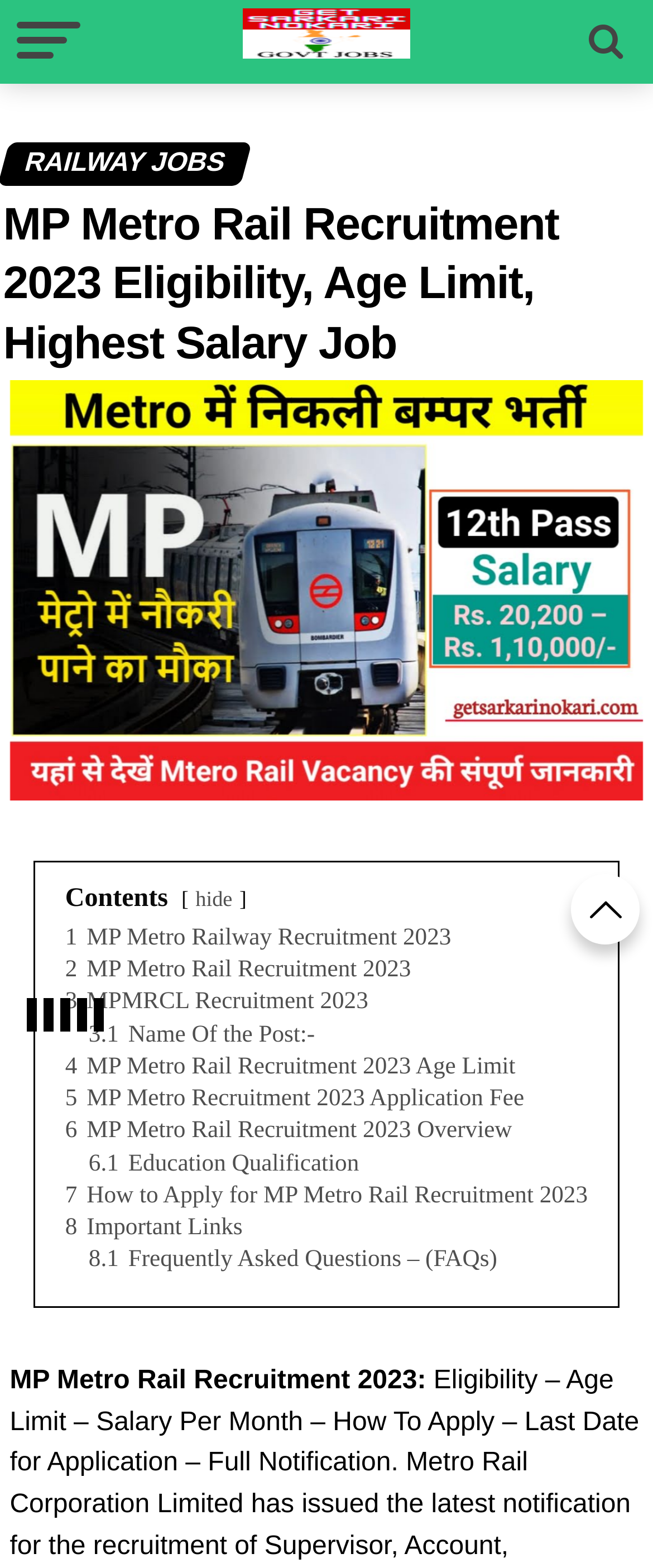Please identify the bounding box coordinates for the region that you need to click to follow this instruction: "Click on RAILWAY JOBS".

[0.005, 0.085, 0.995, 0.119]